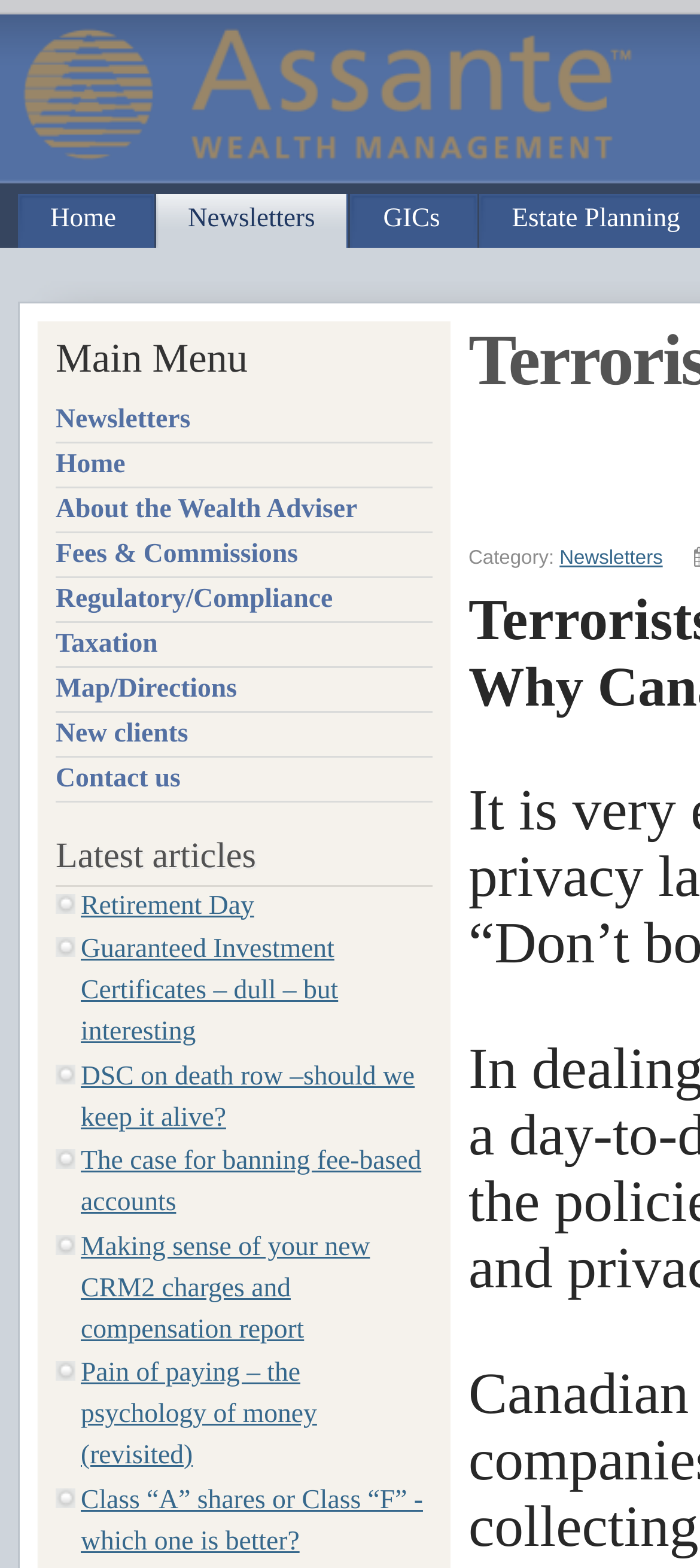What is the main category of the current webpage?
Using the visual information, respond with a single word or phrase.

Wealth Adviser